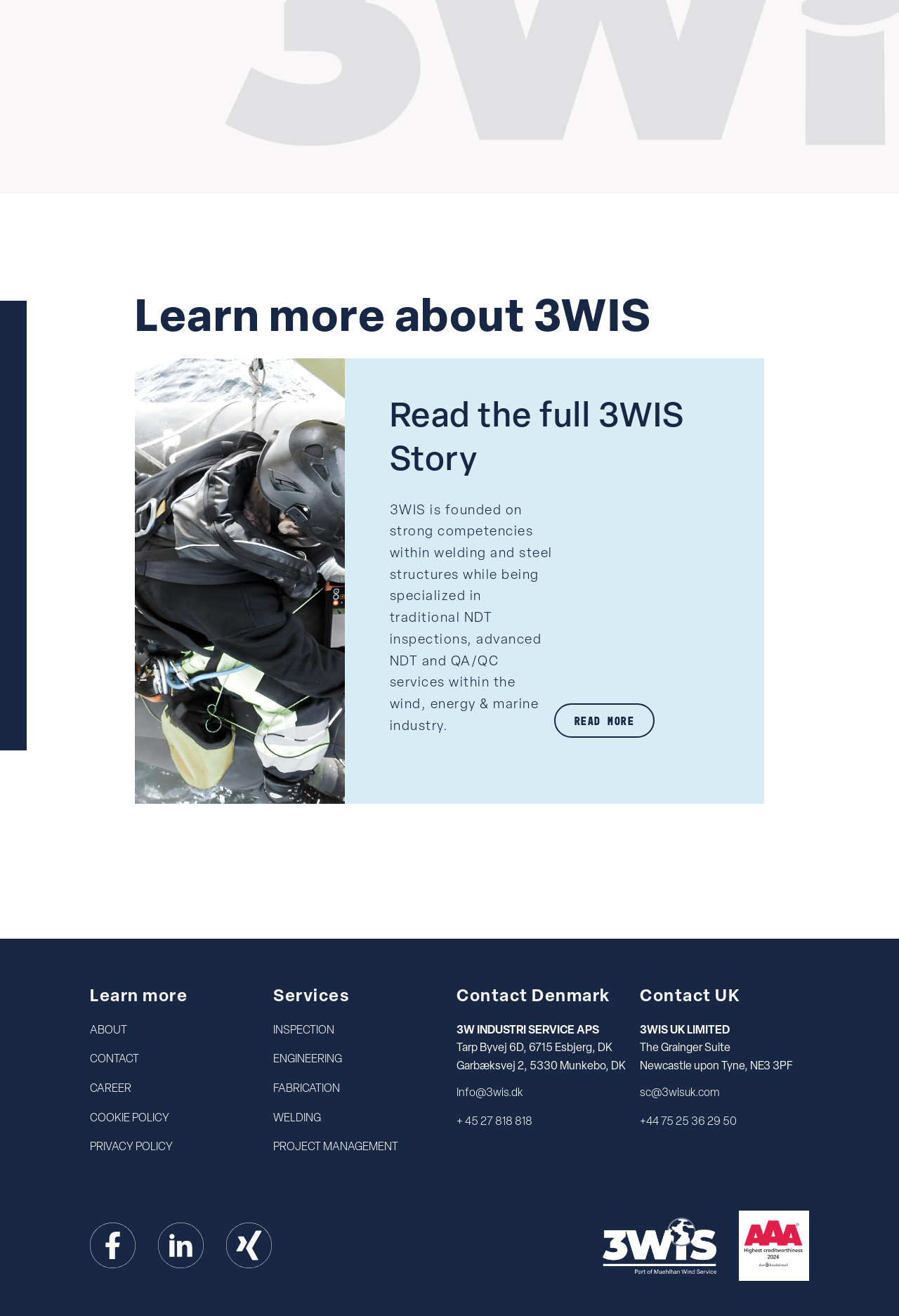Please reply with a single word or brief phrase to the question: 
What social media platforms does 3WIS have a presence on?

Facebook, LinkedIn, Xing